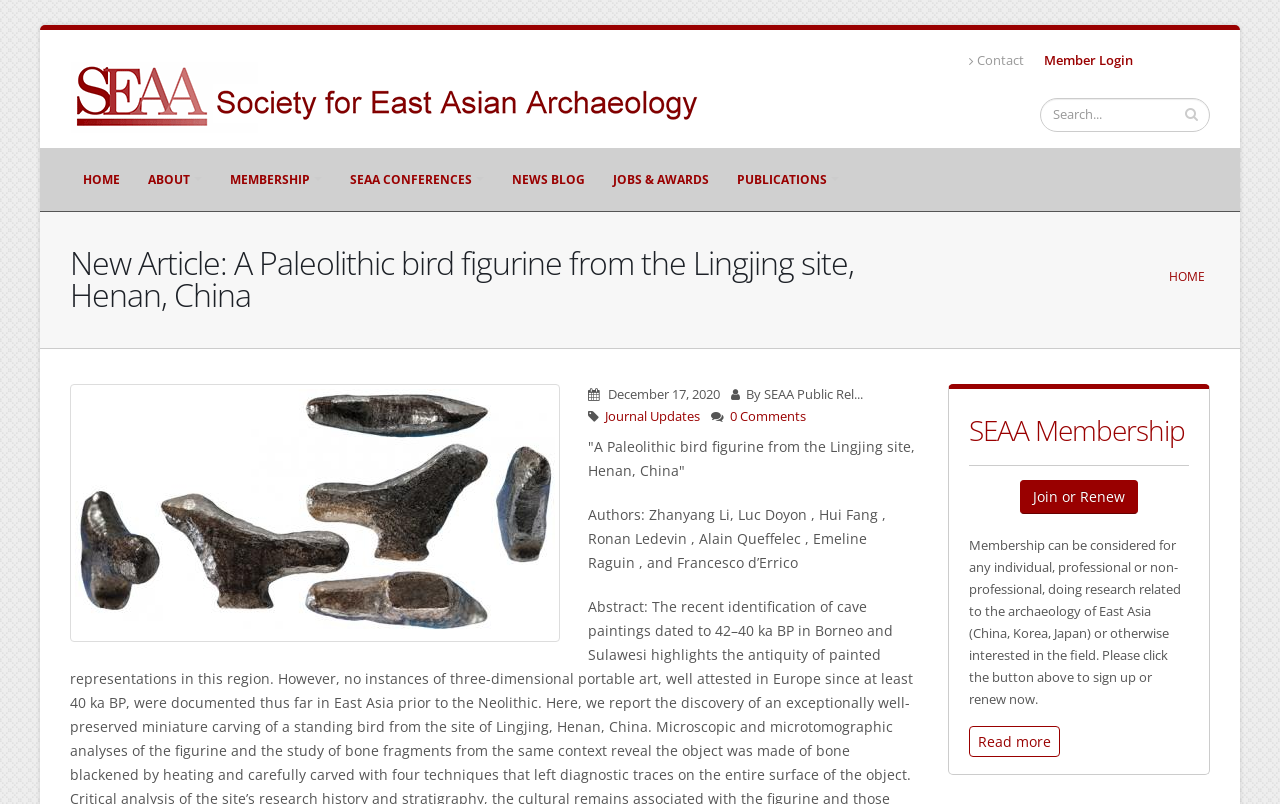Identify and provide the bounding box coordinates of the UI element described: "Join or Renew". The coordinates should be formatted as [left, top, right, bottom], with each number being a float between 0 and 1.

[0.797, 0.597, 0.889, 0.639]